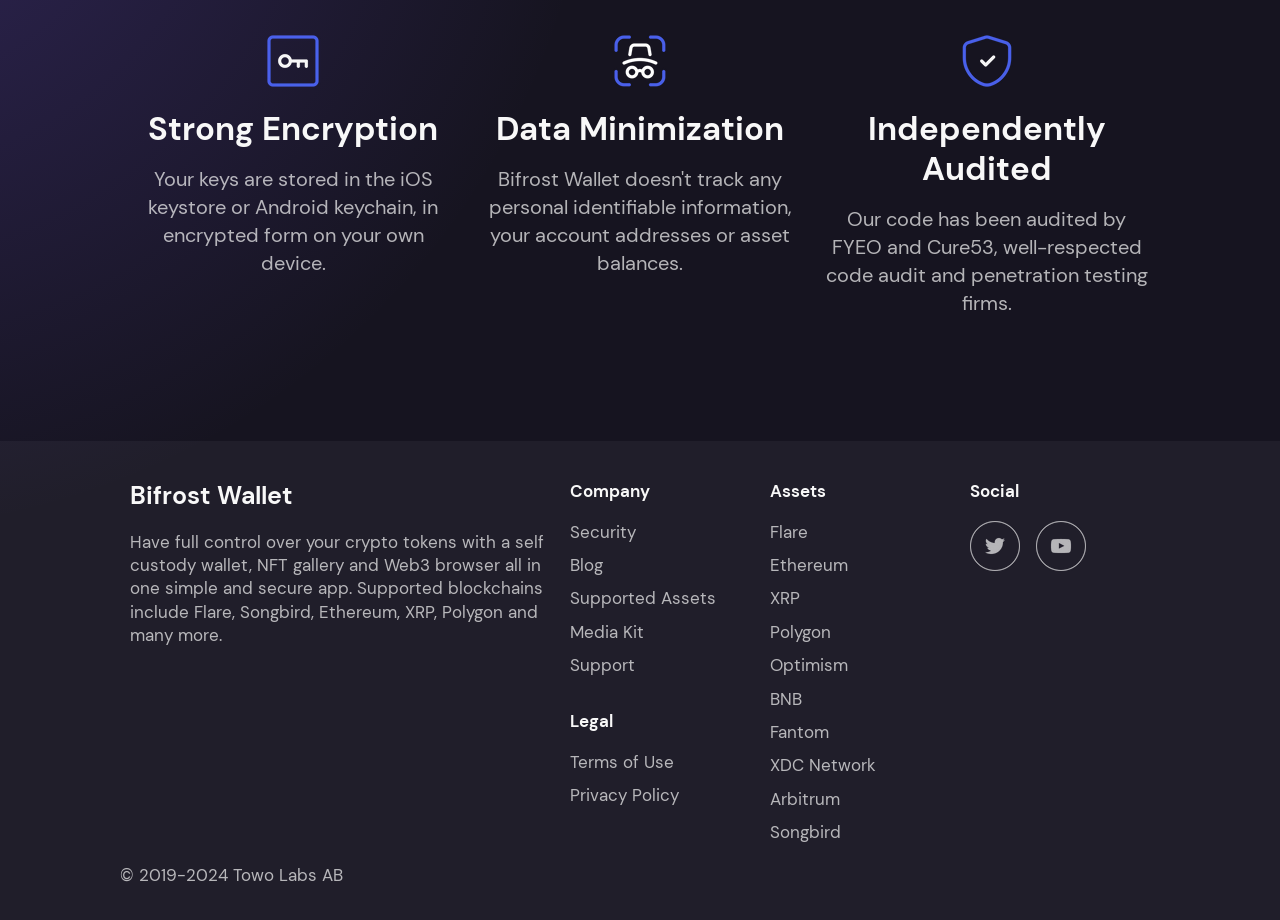Bounding box coordinates should be provided in the format (top-left x, top-left y, bottom-right x, bottom-right y) with all values between 0 and 1. Identify the bounding box for this UI element: Security

[0.445, 0.566, 0.497, 0.59]